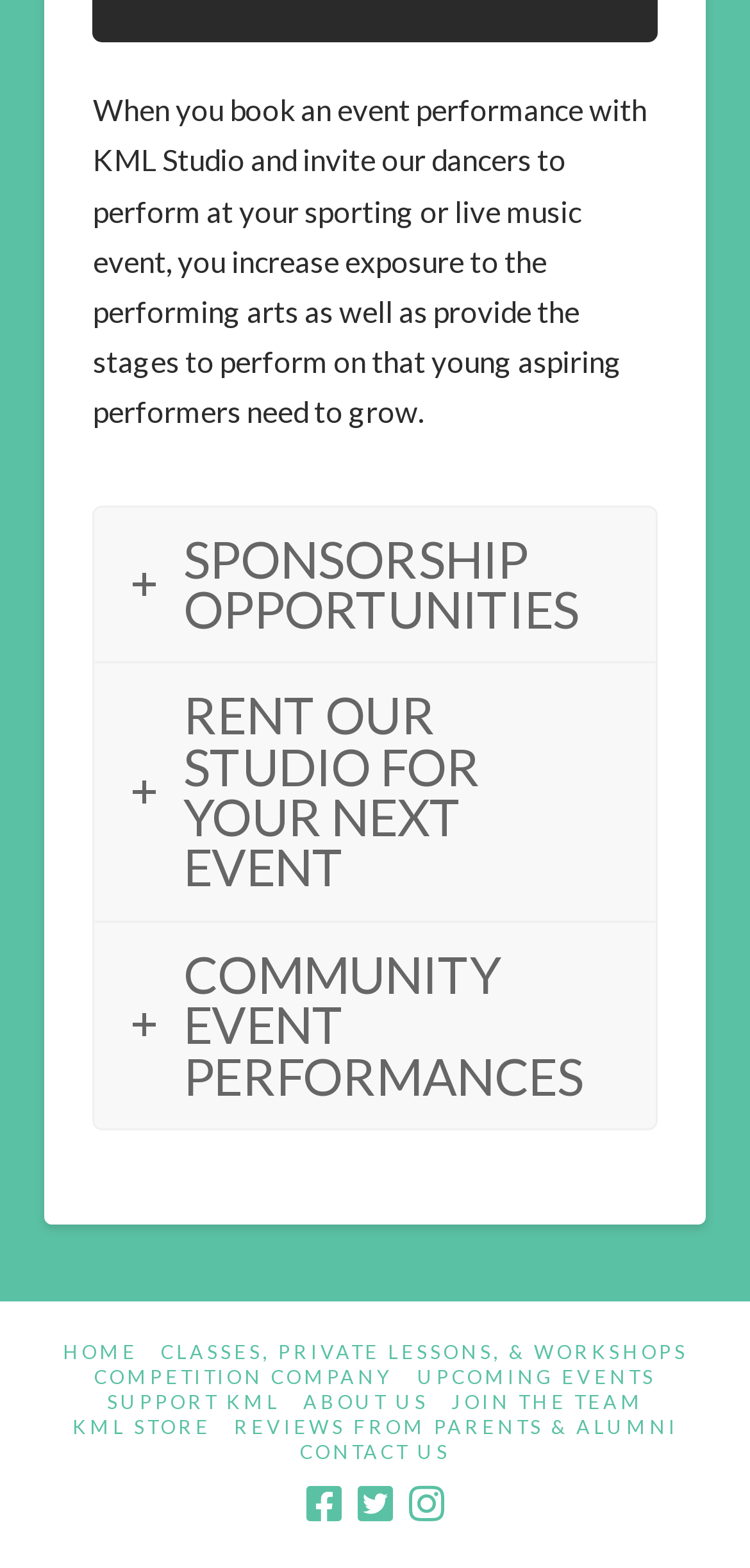Could you provide the bounding box coordinates for the portion of the screen to click to complete this instruction: "View upcoming events"?

[0.556, 0.87, 0.874, 0.886]